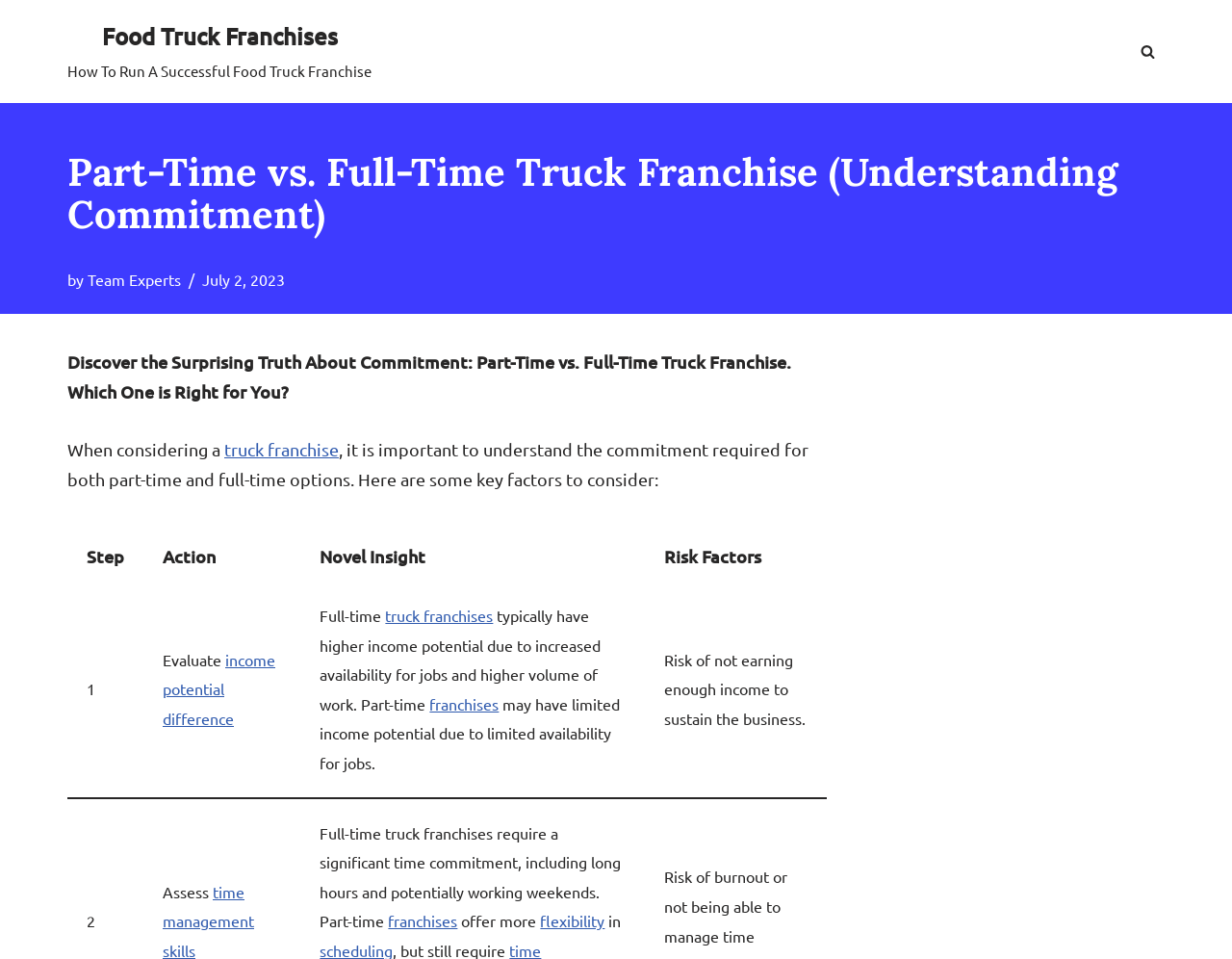Reply to the question below using a single word or brief phrase:
What is a risk factor for part-time franchises?

Not earning enough income